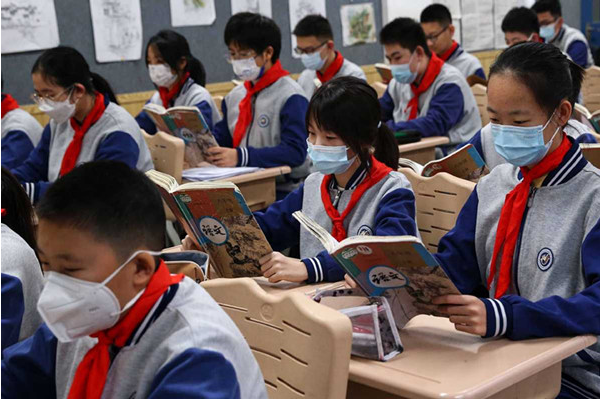How many students are expected to return to school for the new semester?
From the details in the image, answer the question comprehensively.

According to educational leaders, approximately 300 million students are expected to return to school for the new semester, marking a significant transition back to in-person teaching in China.